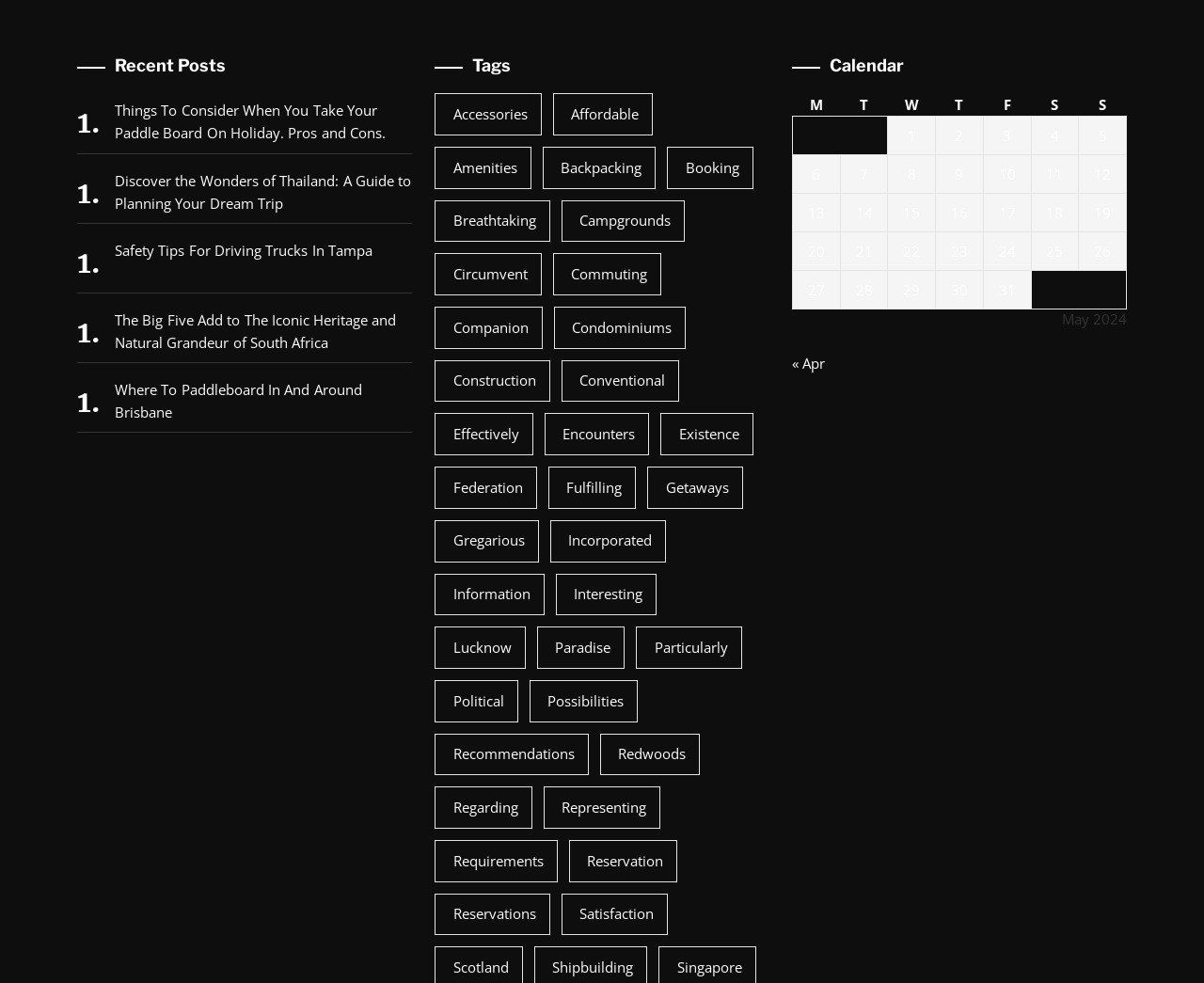Locate the bounding box coordinates of the region to be clicked to comply with the following instruction: "Browse 'Tags'". The coordinates must be four float numbers between 0 and 1, in the form [left, top, right, bottom].

[0.361, 0.059, 0.639, 0.076]